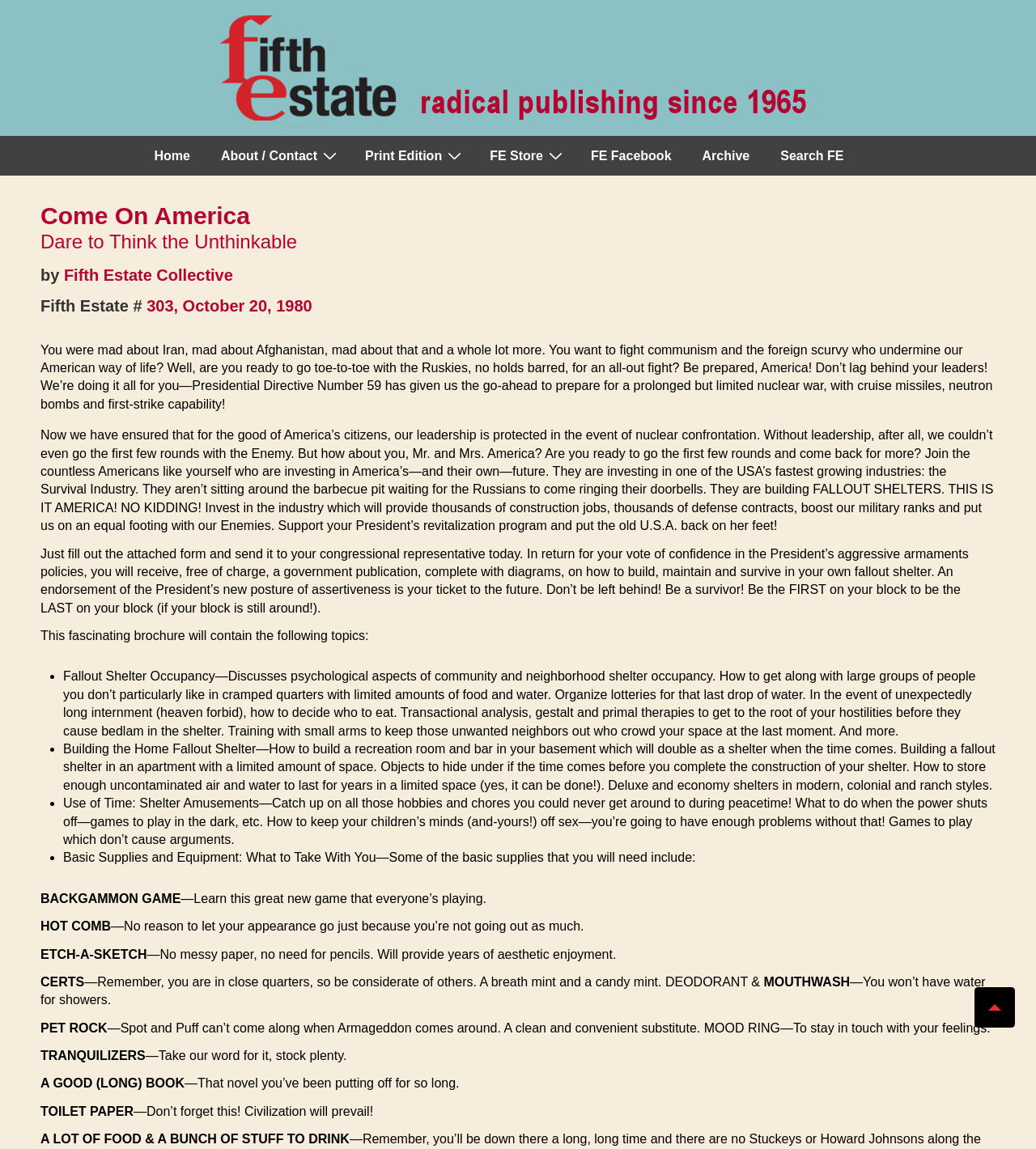Locate the bounding box coordinates of the clickable area needed to fulfill the instruction: "Click the 'FE Store' link".

[0.459, 0.119, 0.555, 0.153]